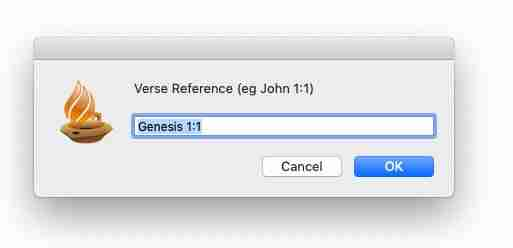Please provide a comprehensive response to the question below by analyzing the image: 
What is the default input in the input field?

The input field is filled with 'Genesis 1:1', indicating that the user is preparing to input a reference to the creation narrative found in the first chapter of Genesis.